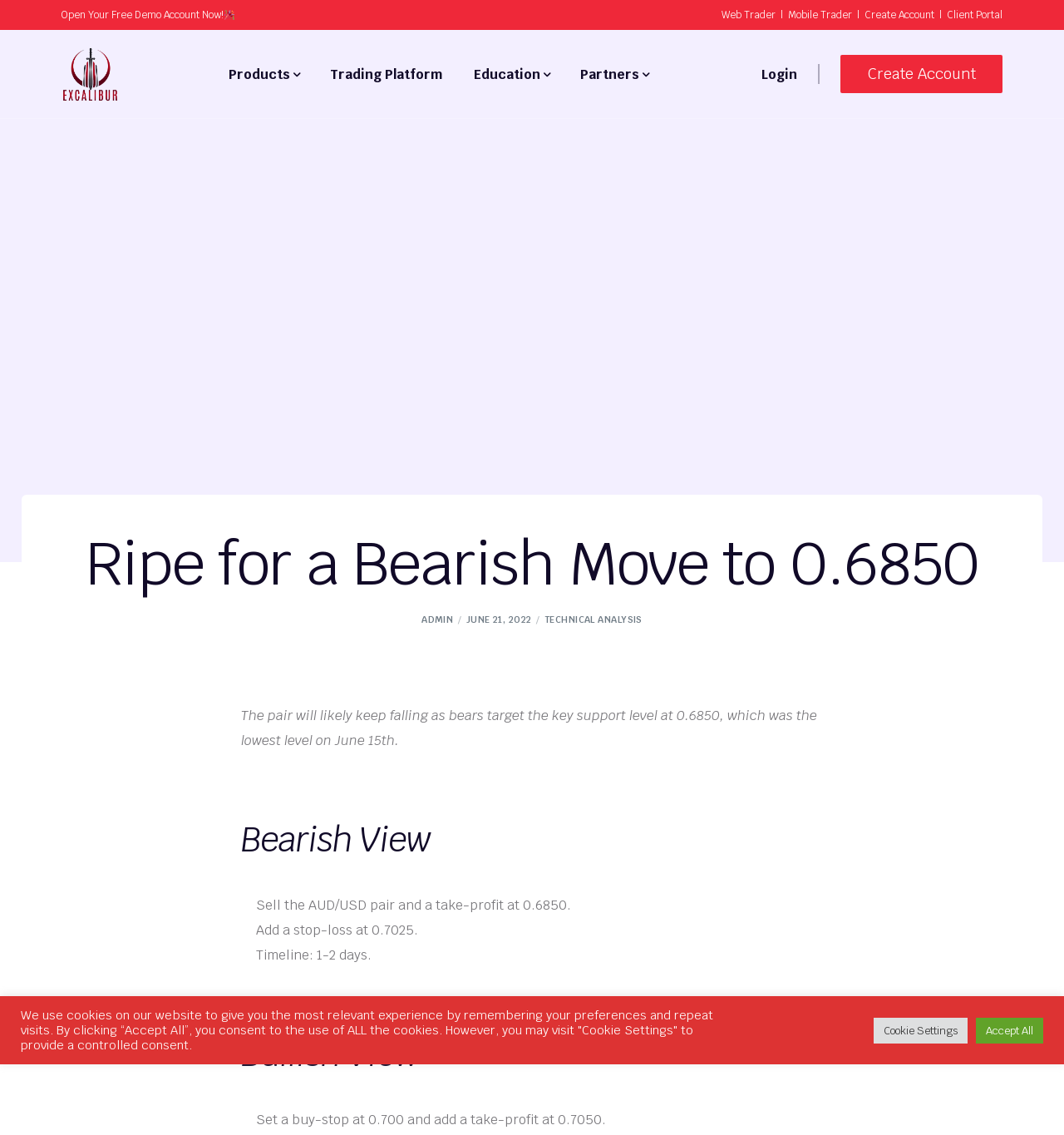With reference to the screenshot, provide a detailed response to the question below:
What is the name of the website?

I determined the answer by looking at the top-left corner of the webpage, where the logo and website name are typically located. The image elements with IDs 193 and 195 are likely the logo, and the link element with ID 150 contains the text 'ExcaliburFXTrade.com', which is likely the website name.